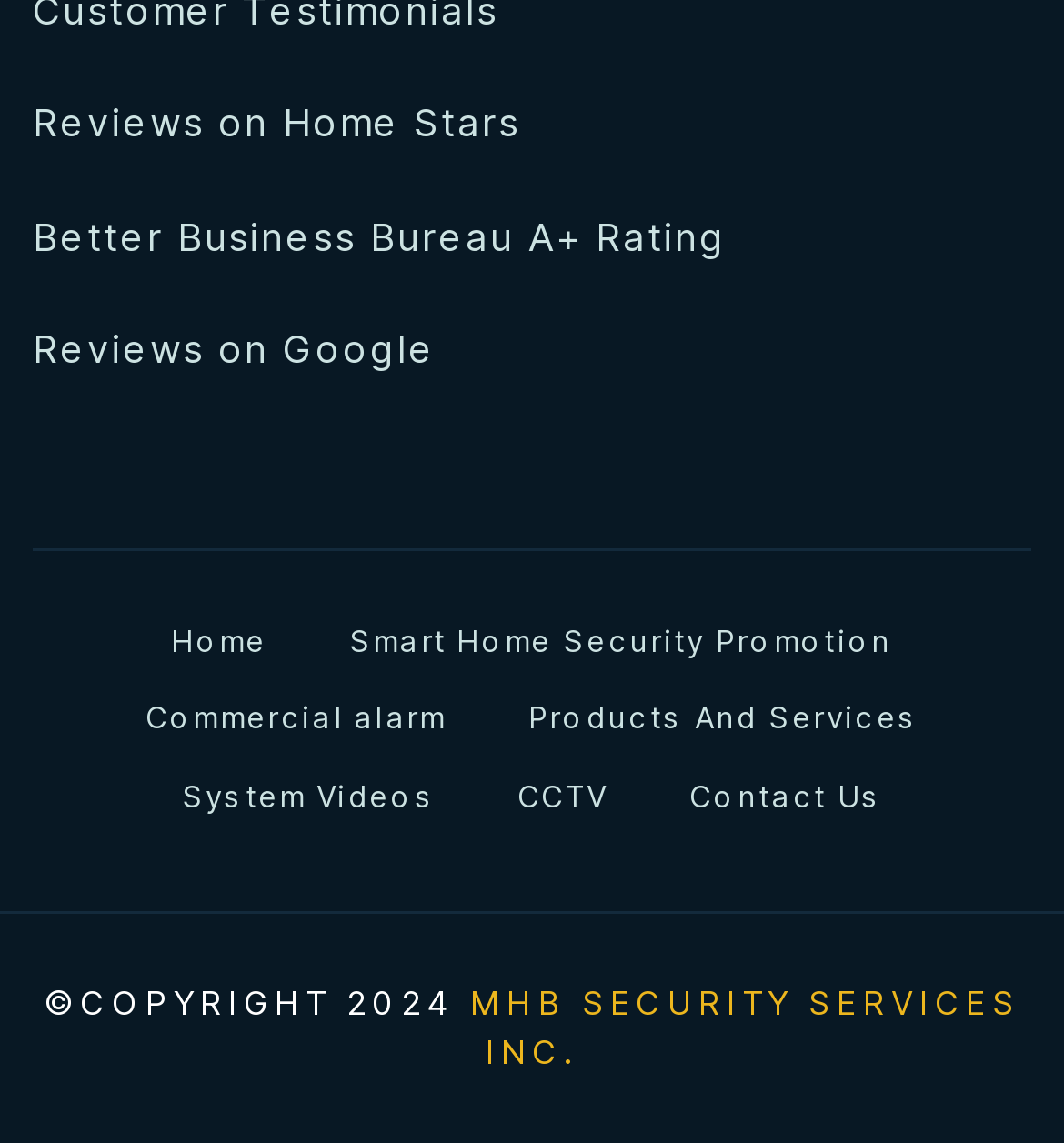What type of content can be found in the 'System Videos' section?
Refer to the screenshot and answer in one word or phrase.

Videos